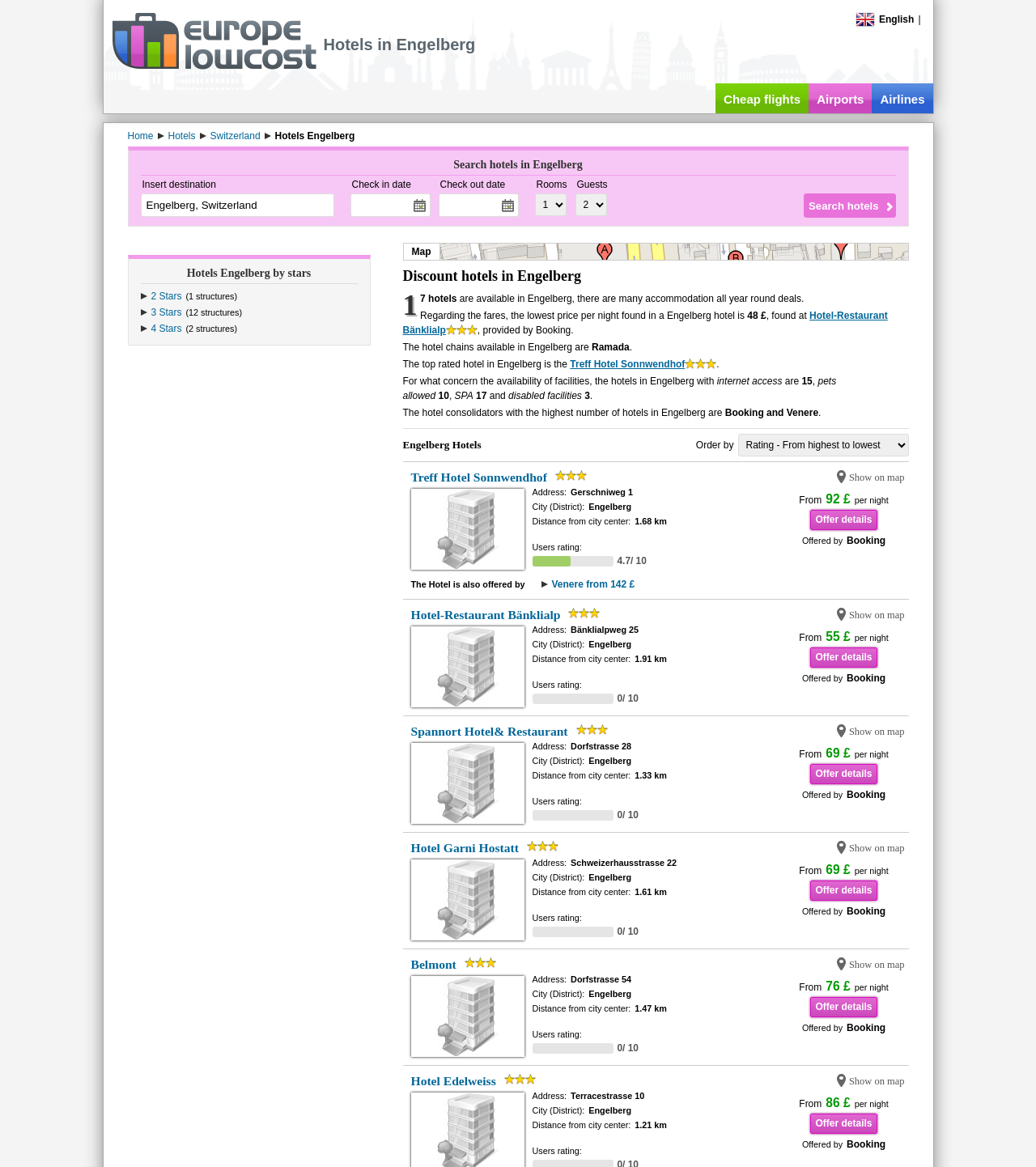Answer briefly with one word or phrase:
What is the price per night of the Treff Hotel Sonnwendhof?

92 £